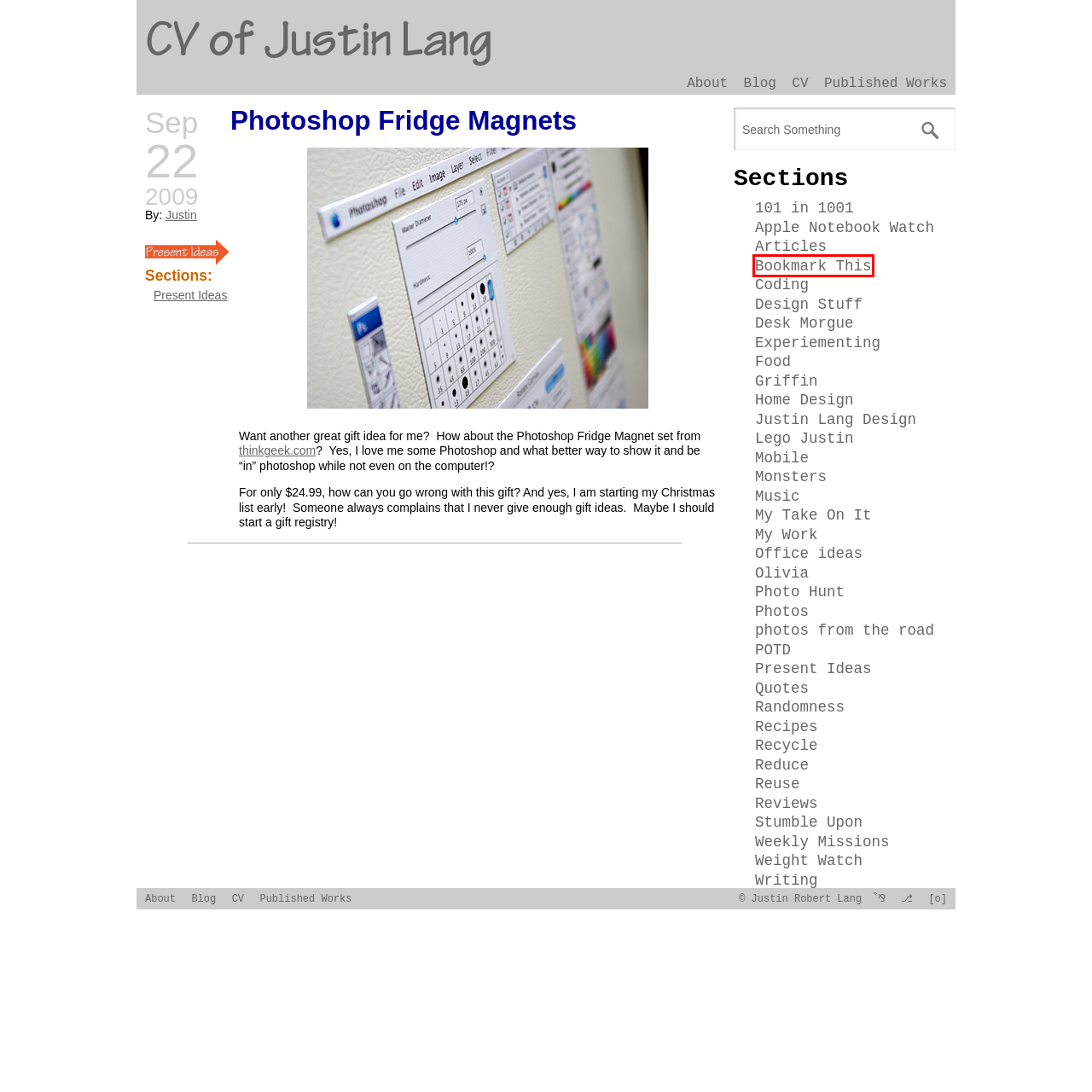You are given a screenshot of a webpage with a red bounding box around an element. Choose the most fitting webpage description for the page that appears after clicking the element within the red bounding box. Here are the candidates:
A. Randomness | CV of Justin Lang
B. Weekly Missions | CV of Justin Lang
C. Mobile | CV of Justin Lang
D. Bookmark This | CV of Justin Lang
E. Photos | CV of Justin Lang
F. Apple Notebook Watch | CV of Justin Lang
G. Experiementing | CV of Justin Lang
H. My Take On It | CV of Justin Lang

D